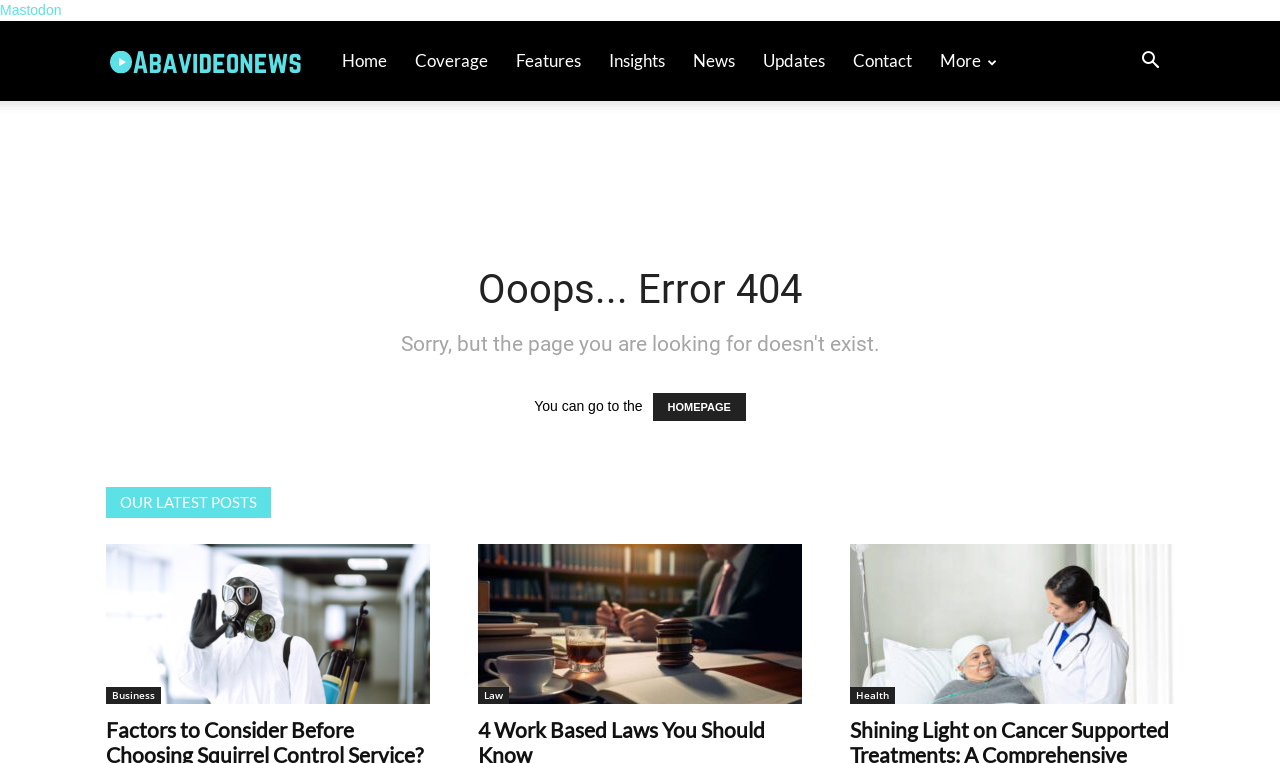Given the content of the image, can you provide a detailed answer to the question?
How many links are there in the top navigation menu?

I counted the number of link elements in the top navigation menu by looking at the elements with IDs 201, 317, 318, 319, 320, 321, 322, 323, and 324. These elements are all links and are positioned at the top of the page, indicating that they are part of the navigation menu.